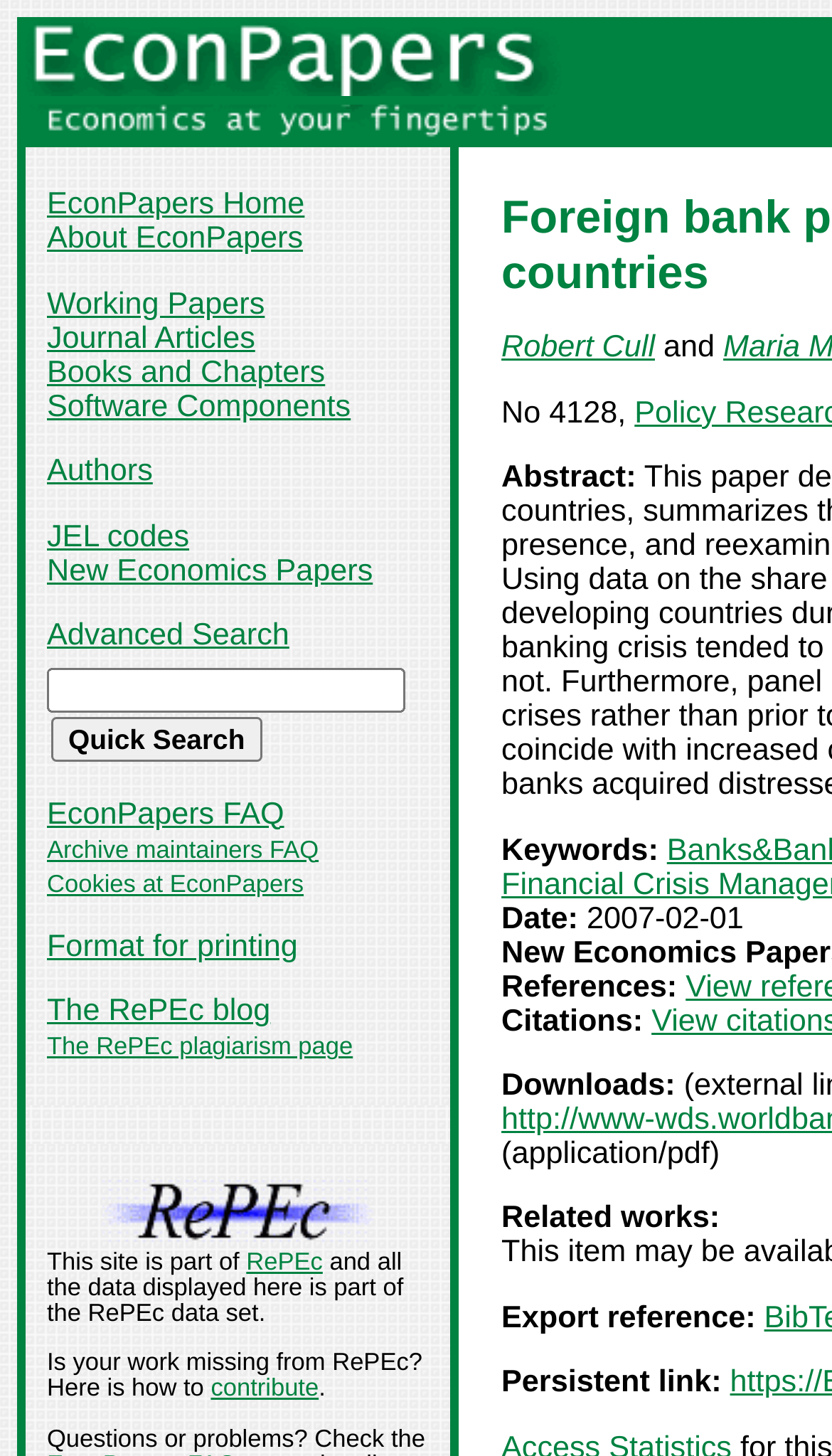Point out the bounding box coordinates of the section to click in order to follow this instruction: "Search for economics papers".

[0.056, 0.459, 0.487, 0.49]